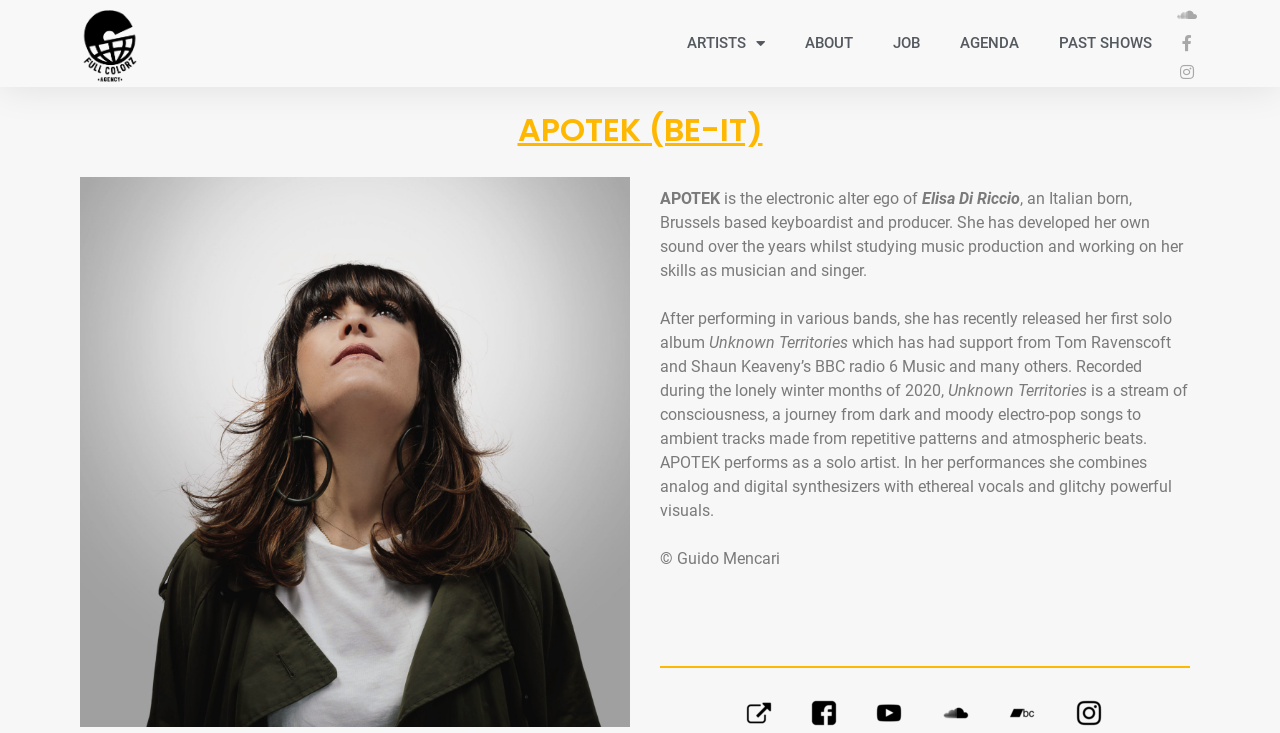Please pinpoint the bounding box coordinates for the region I should click to adhere to this instruction: "Click on the ARTISTS menu".

[0.521, 0.032, 0.613, 0.087]